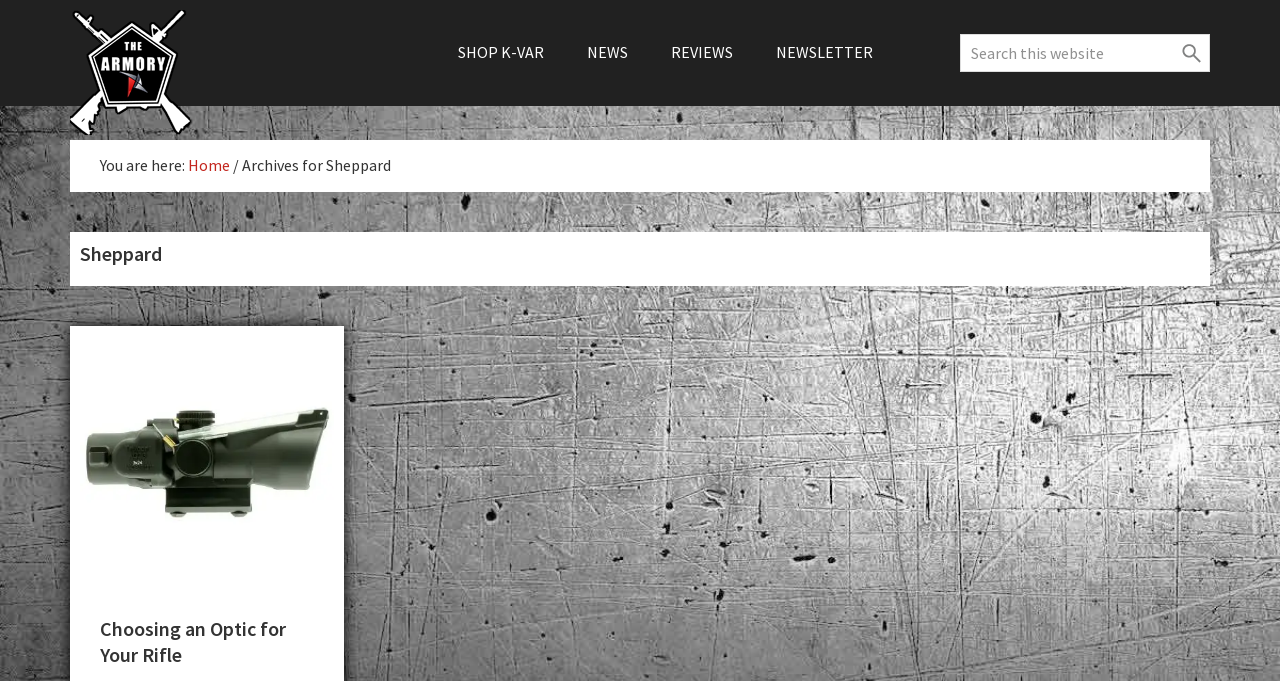Determine the bounding box coordinates for the clickable element to execute this instruction: "browse the SHOP K-VAR page". Provide the coordinates as four float numbers between 0 and 1, i.e., [left, top, right, bottom].

[0.342, 0.0, 0.44, 0.154]